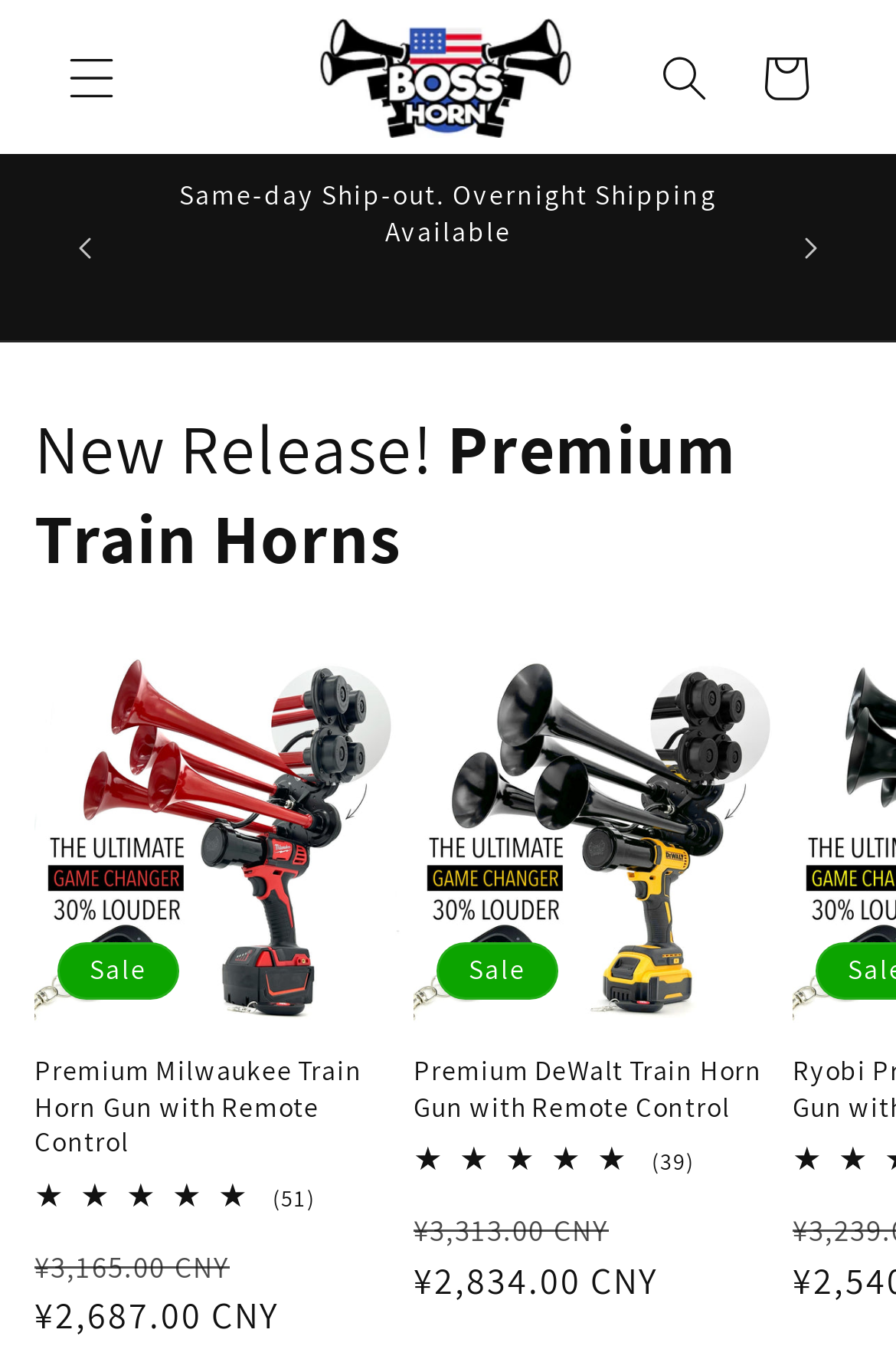What is the rating of the DeWalt Premium Train Horn Gun with Remote Control?
Using the screenshot, give a one-word or short phrase answer.

4.97 out of 5.0 stars